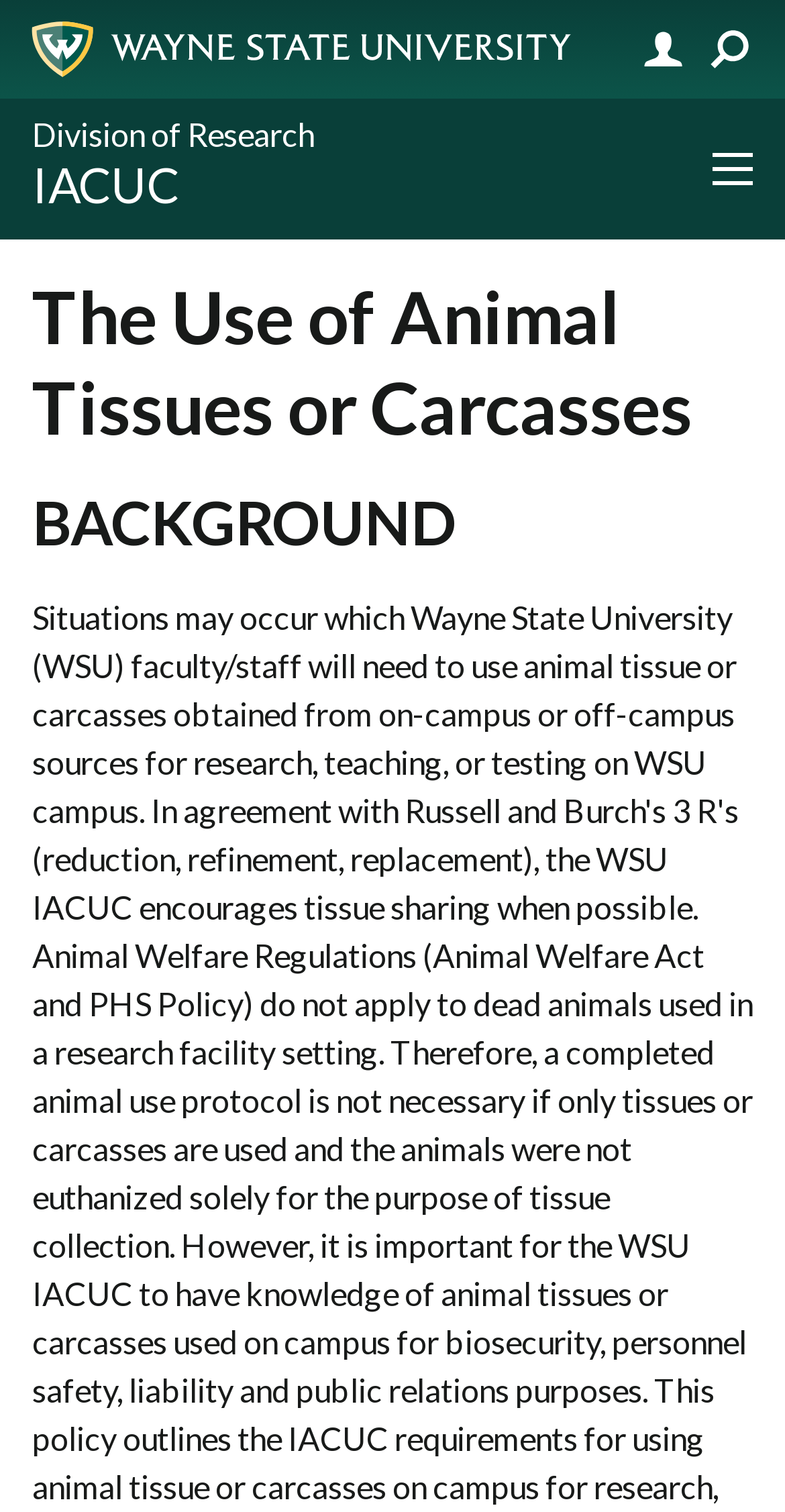Explain in detail what is displayed on the webpage.

The webpage is about the use of animal tissues or carcasses at Wayne State University, specifically related to research, teaching, or testing. At the top left of the page, there is a heading with the university's name, accompanied by an image of the university's logo. 

To the right of the university's logo, there are two links, "Login" and "Search", positioned horizontally. Below the university's logo, there are three headings stacked vertically, indicating the hierarchy of the webpage's content. The first heading is "Division of Research", which is a link, followed by "IACUC", also a link. 

On the top right side of the page, there is a button labeled "Menu" that controls a menu. Below the button, there is a heading that reads "The Use of Animal Tissues or Carcasses", which is the main topic of the webpage. 

Further down, there is a subheading "BACKGROUND" that likely introduces the context or purpose of using animal tissues or carcasses at the university.